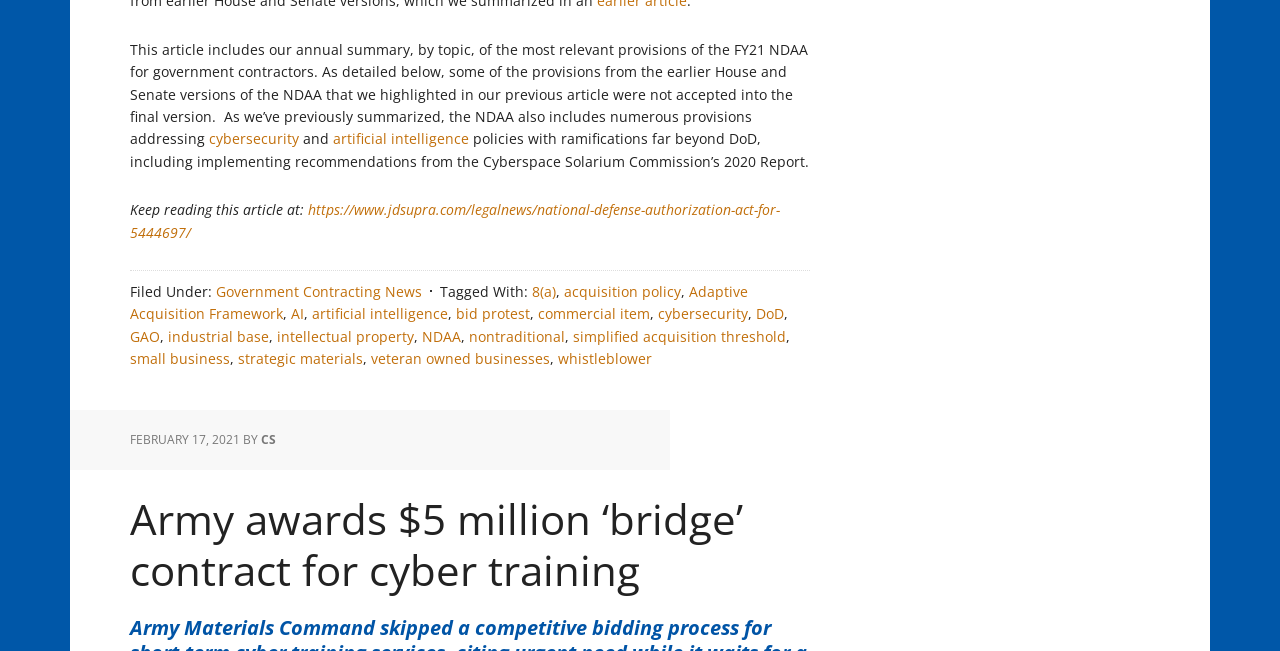Please identify the bounding box coordinates for the region that you need to click to follow this instruction: "Click on the link to read the full article".

[0.102, 0.307, 0.609, 0.371]